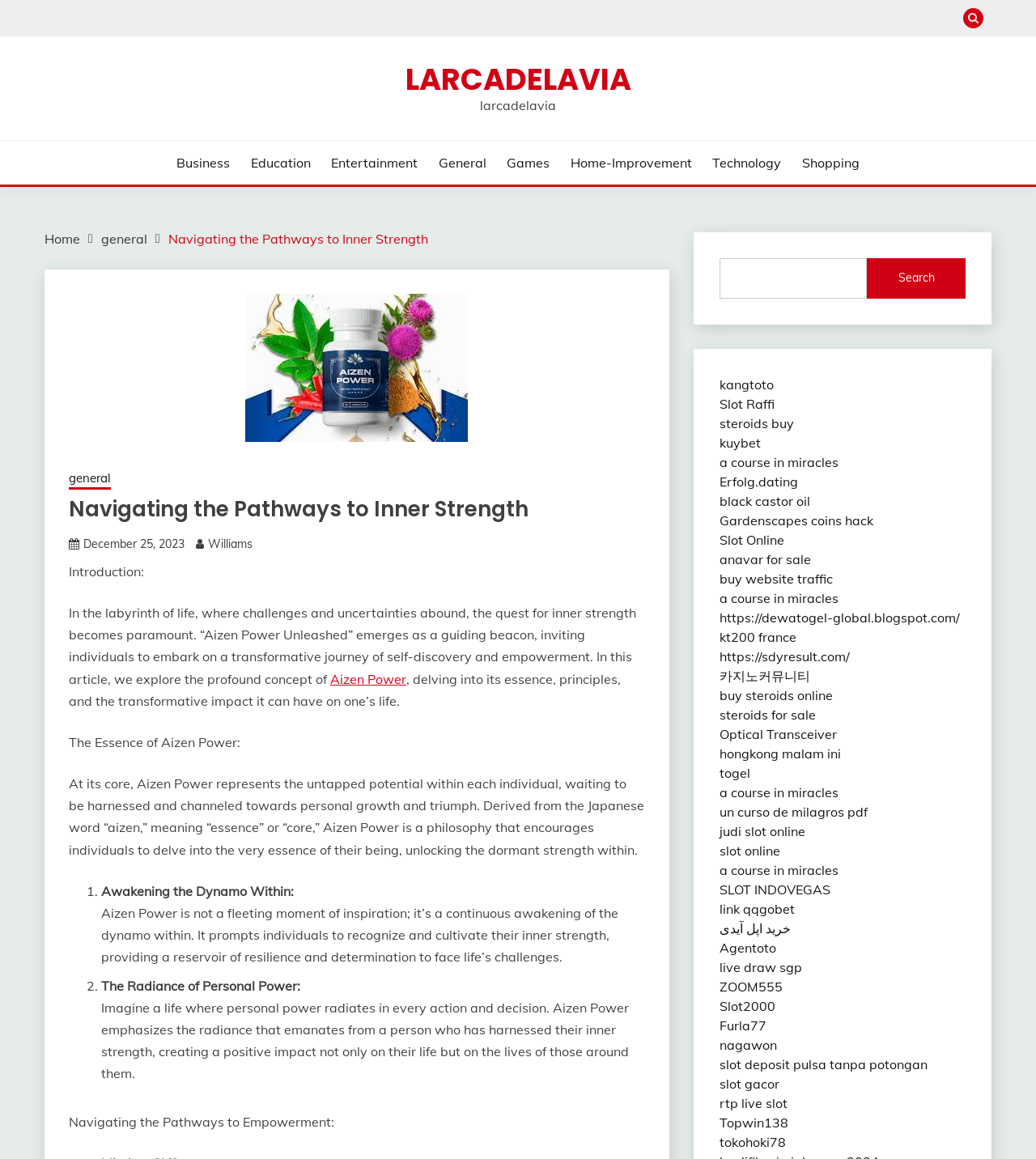Please find the top heading of the webpage and generate its text.

Navigating the Pathways to Inner Strength